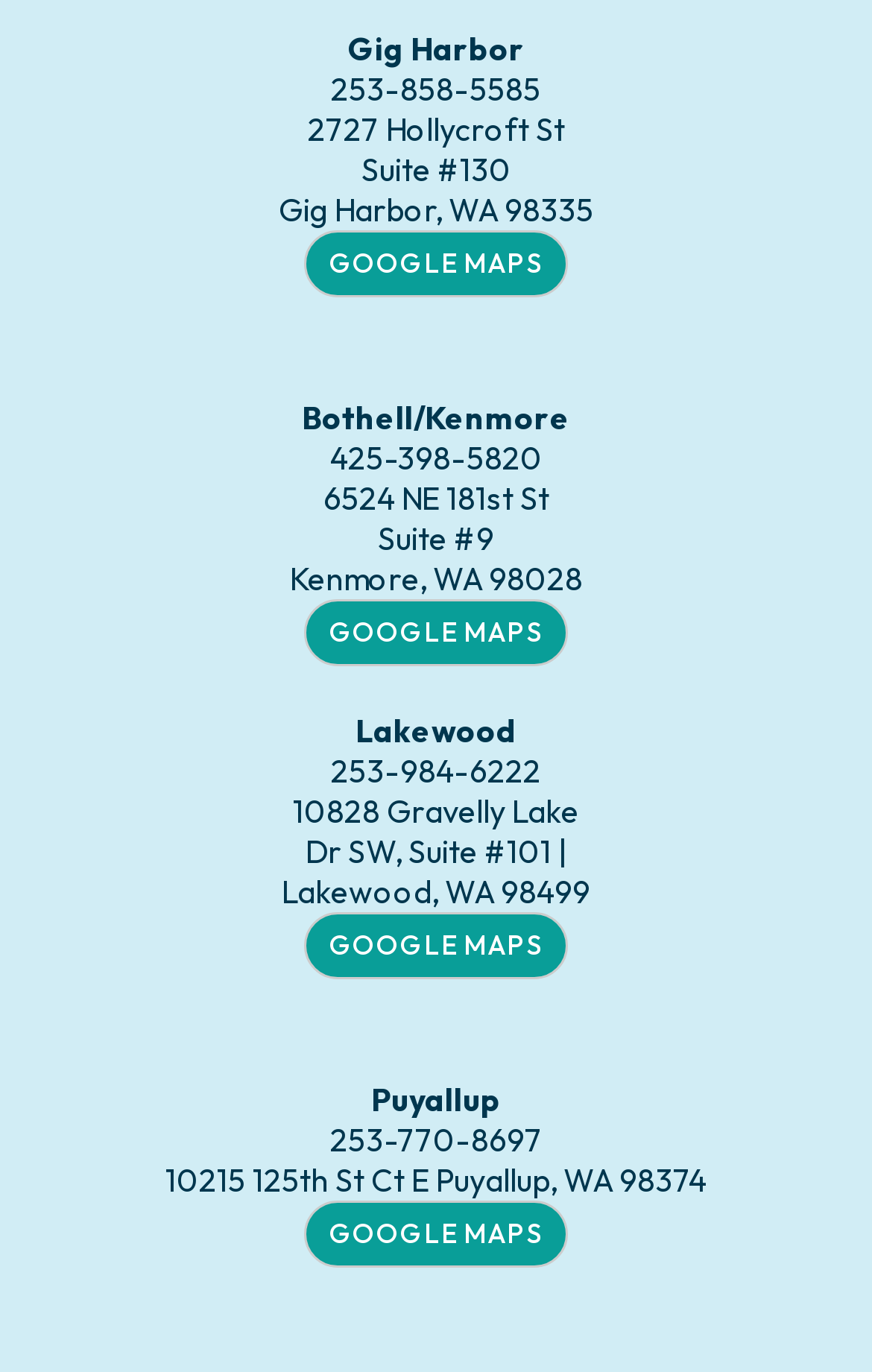Specify the bounding box coordinates of the element's region that should be clicked to achieve the following instruction: "View Lakewood location on Google Maps". The bounding box coordinates consist of four float numbers between 0 and 1, in the format [left, top, right, bottom].

[0.349, 0.664, 0.651, 0.713]